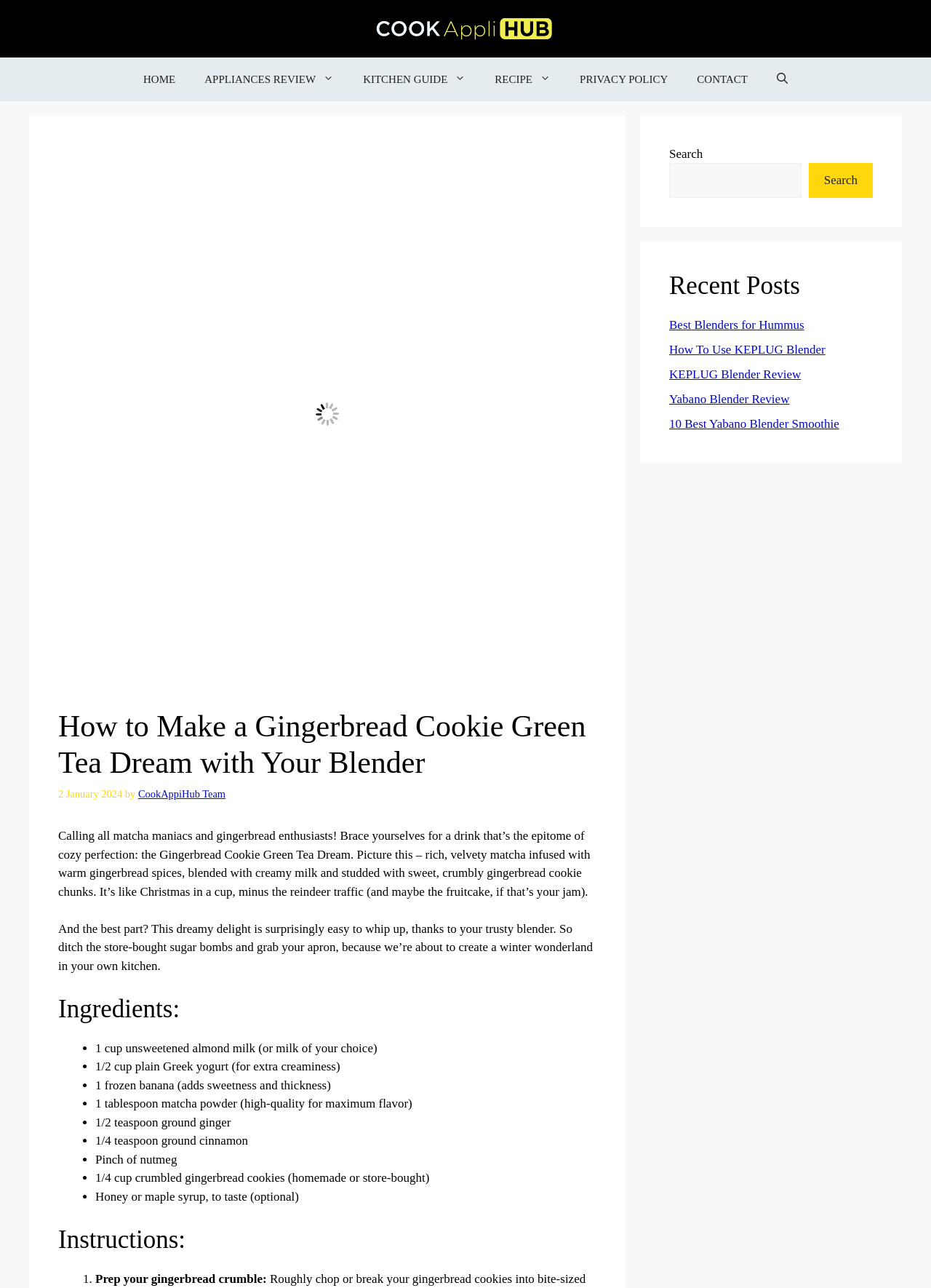What type of milk is recommended in the recipe?
Respond with a short answer, either a single word or a phrase, based on the image.

Unsweetened almond milk